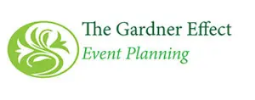What is the significance of the green color in the logo? Observe the screenshot and provide a one-word or short phrase answer.

Growth and new beginnings